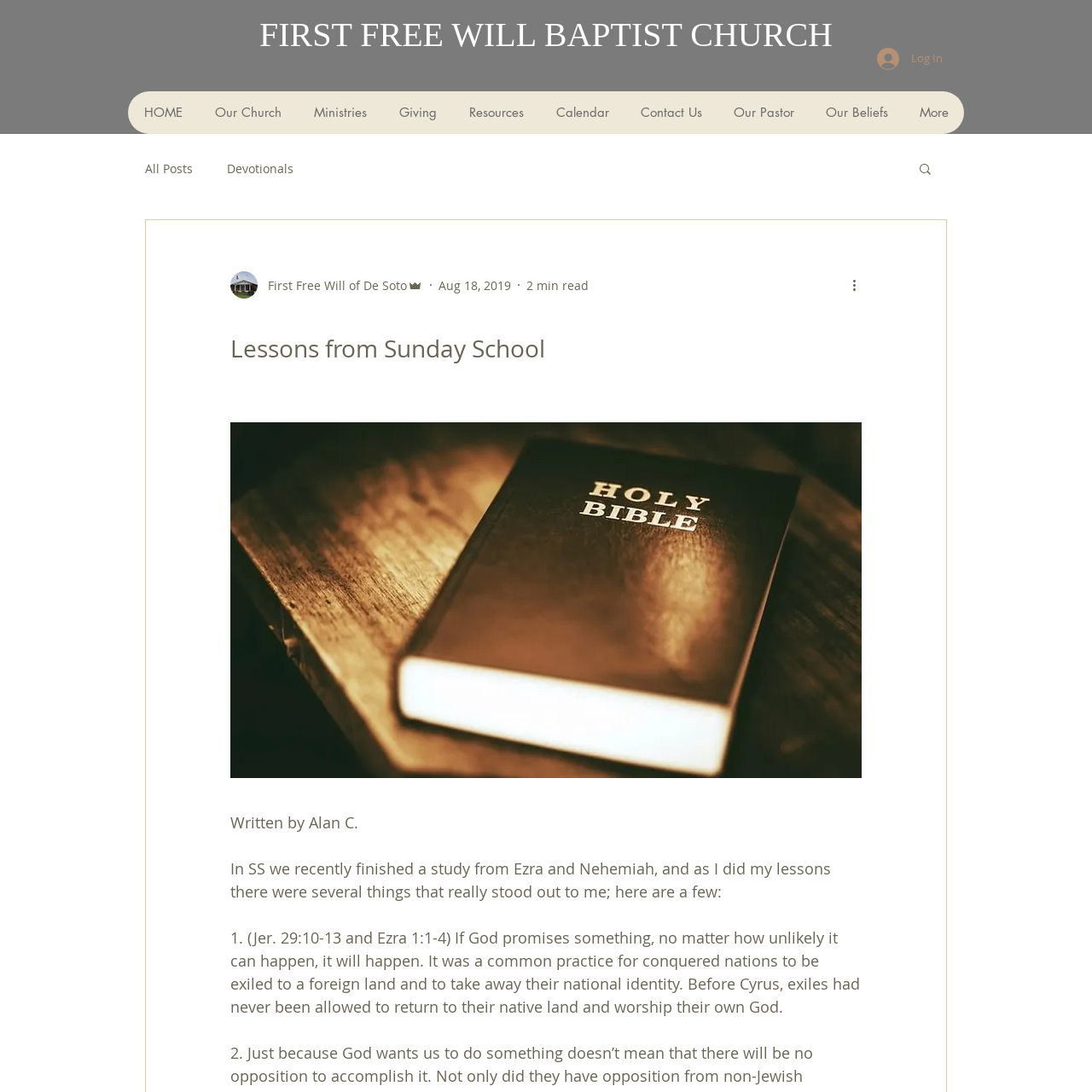Find the bounding box coordinates of the clickable region needed to perform the following instruction: "View more actions". The coordinates should be provided as four float numbers between 0 and 1, i.e., [left, top, right, bottom].

[0.778, 0.252, 0.797, 0.27]